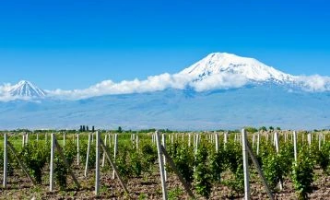How many days does the tour of this region last?
Provide an in-depth answer to the question, covering all aspects.

The caption invites viewers to envision the allure of exploring this enchanting region on a tour lasting 17 days, promising rich adventure and discovery.